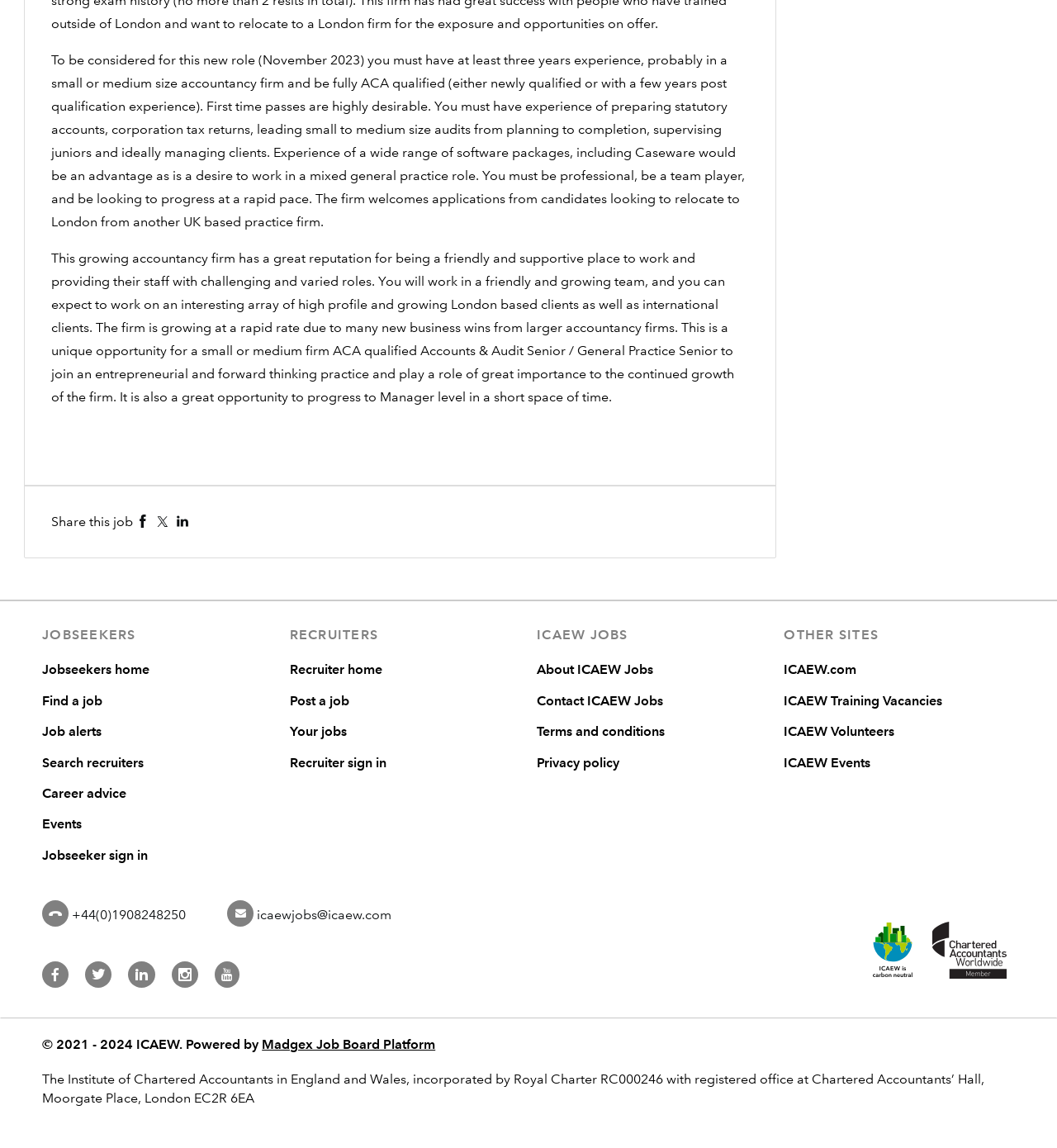Identify the bounding box coordinates of the region I need to click to complete this instruction: "View the Fuser Film Sleeve product".

None